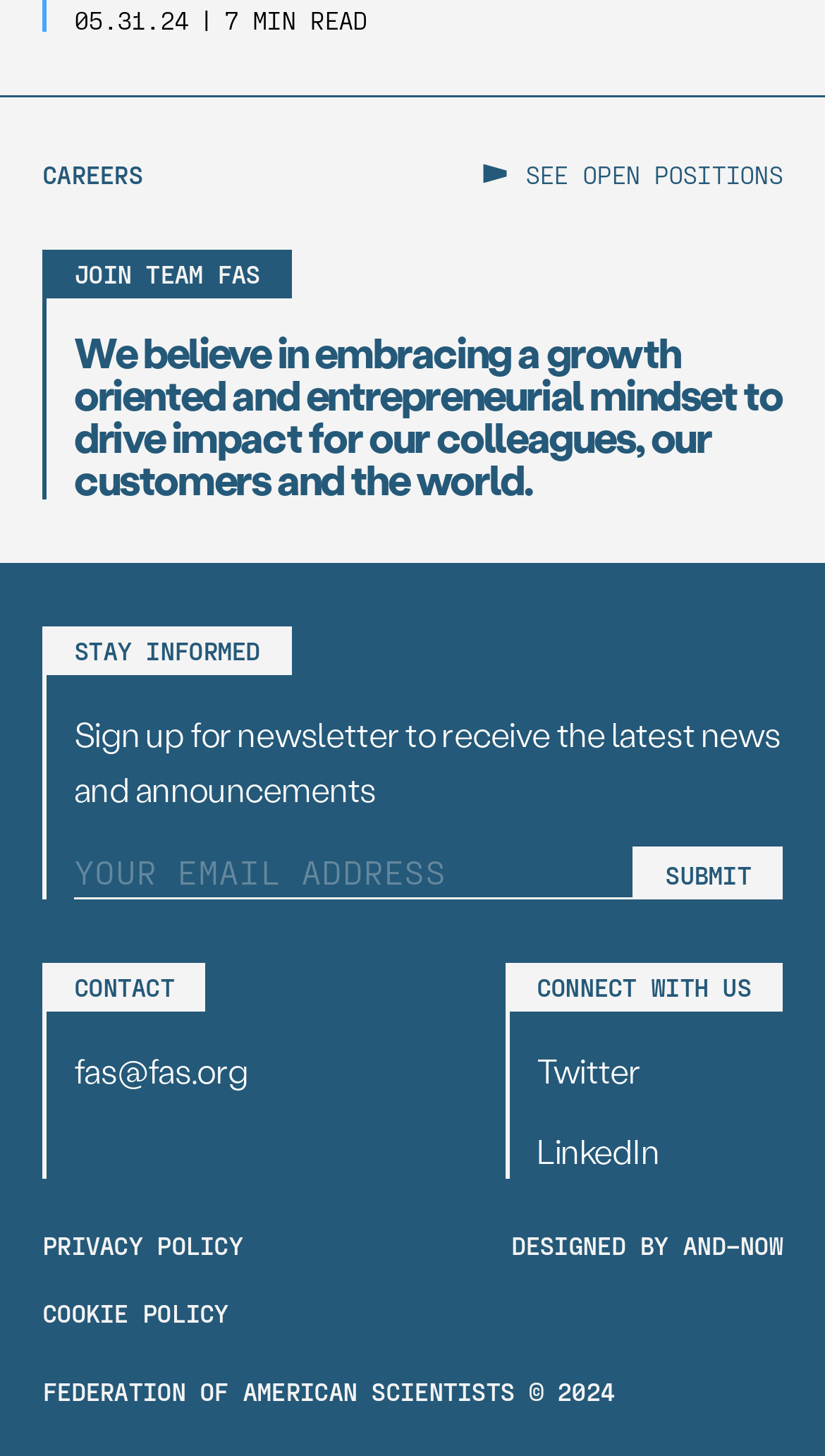Pinpoint the bounding box coordinates of the clickable element to carry out the following instruction: "Submit the form."

[0.768, 0.582, 0.949, 0.618]